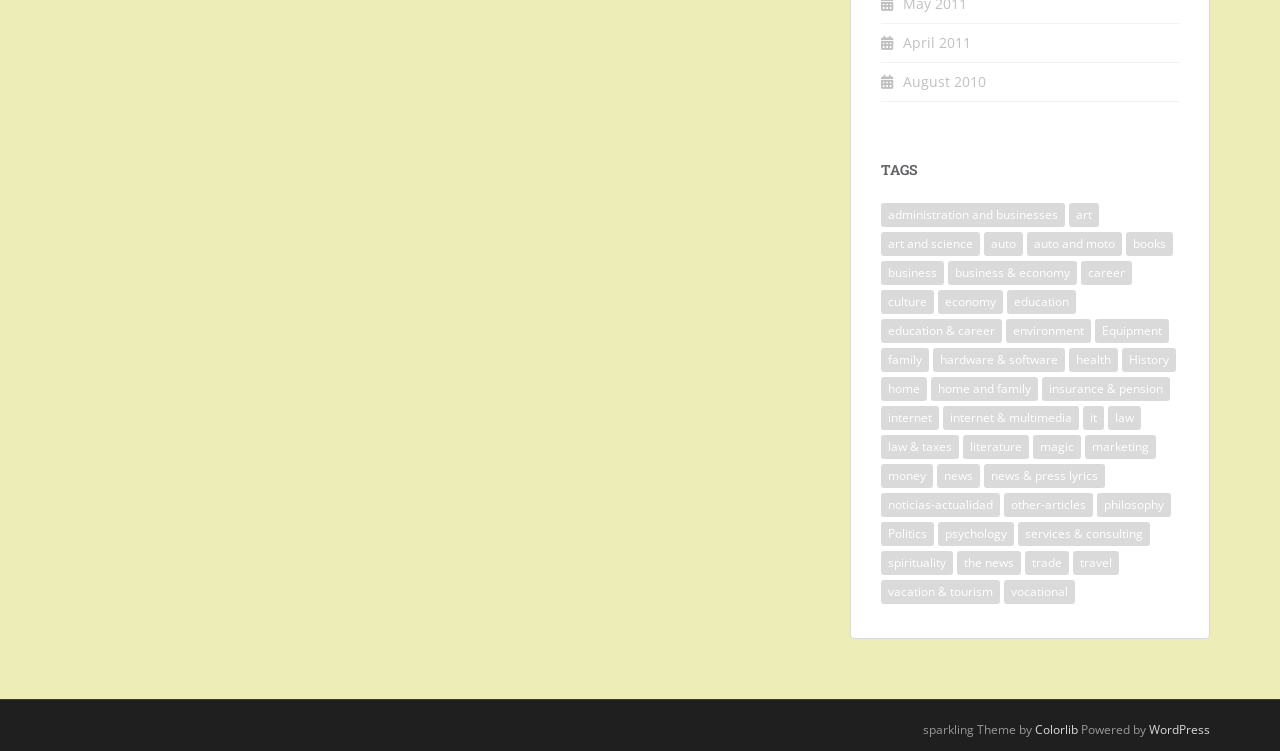What is the category with the most items?
Please respond to the question with as much detail as possible.

By examining the links on the webpage, I found that the category 'education' has 20 items, which is the highest number of items among all categories.